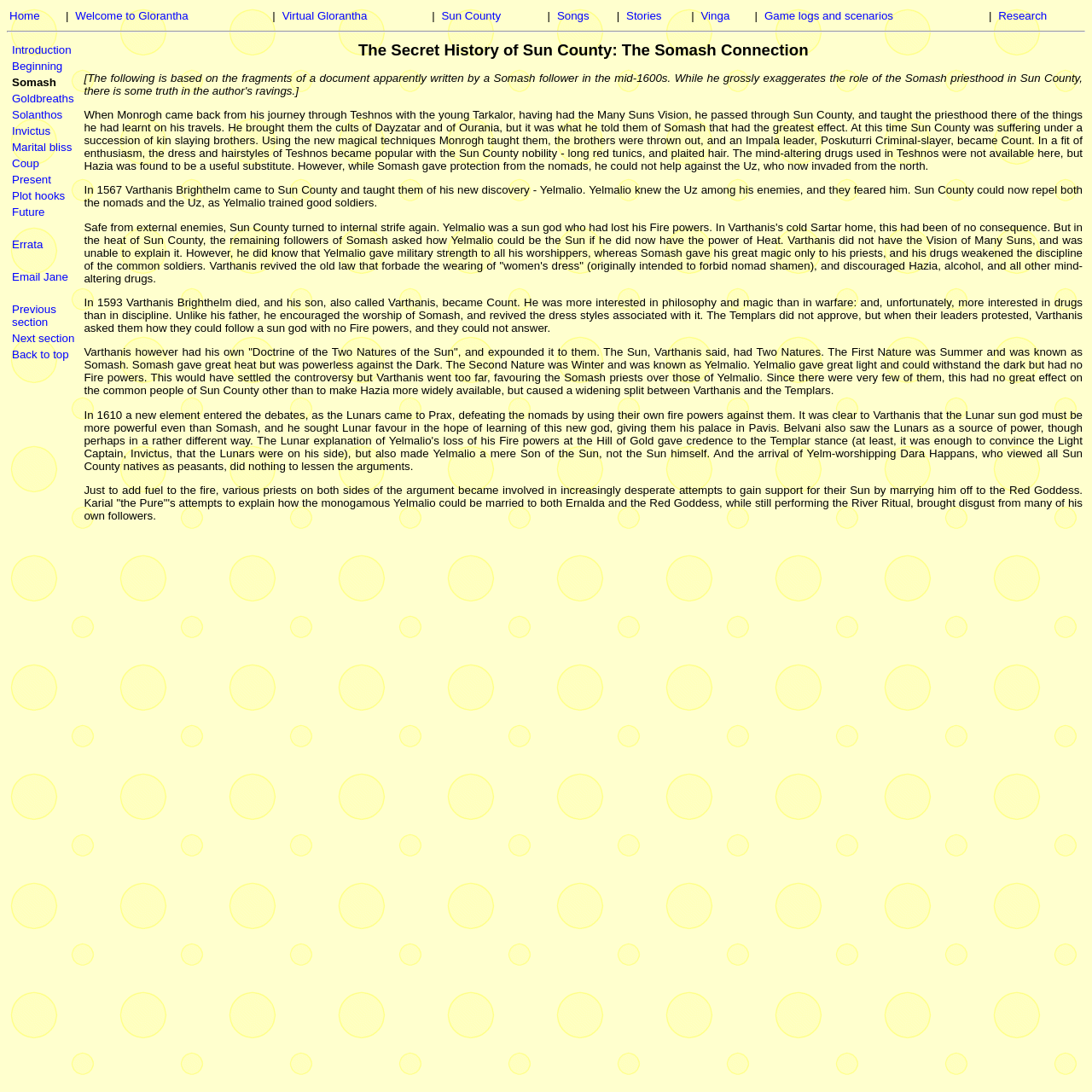Analyze the image and answer the question with as much detail as possible: 
What is the purpose of the '|' characters in the top navigation bar?

The '|' characters are used as separators between the links in the top navigation bar, visually separating each link from the others.